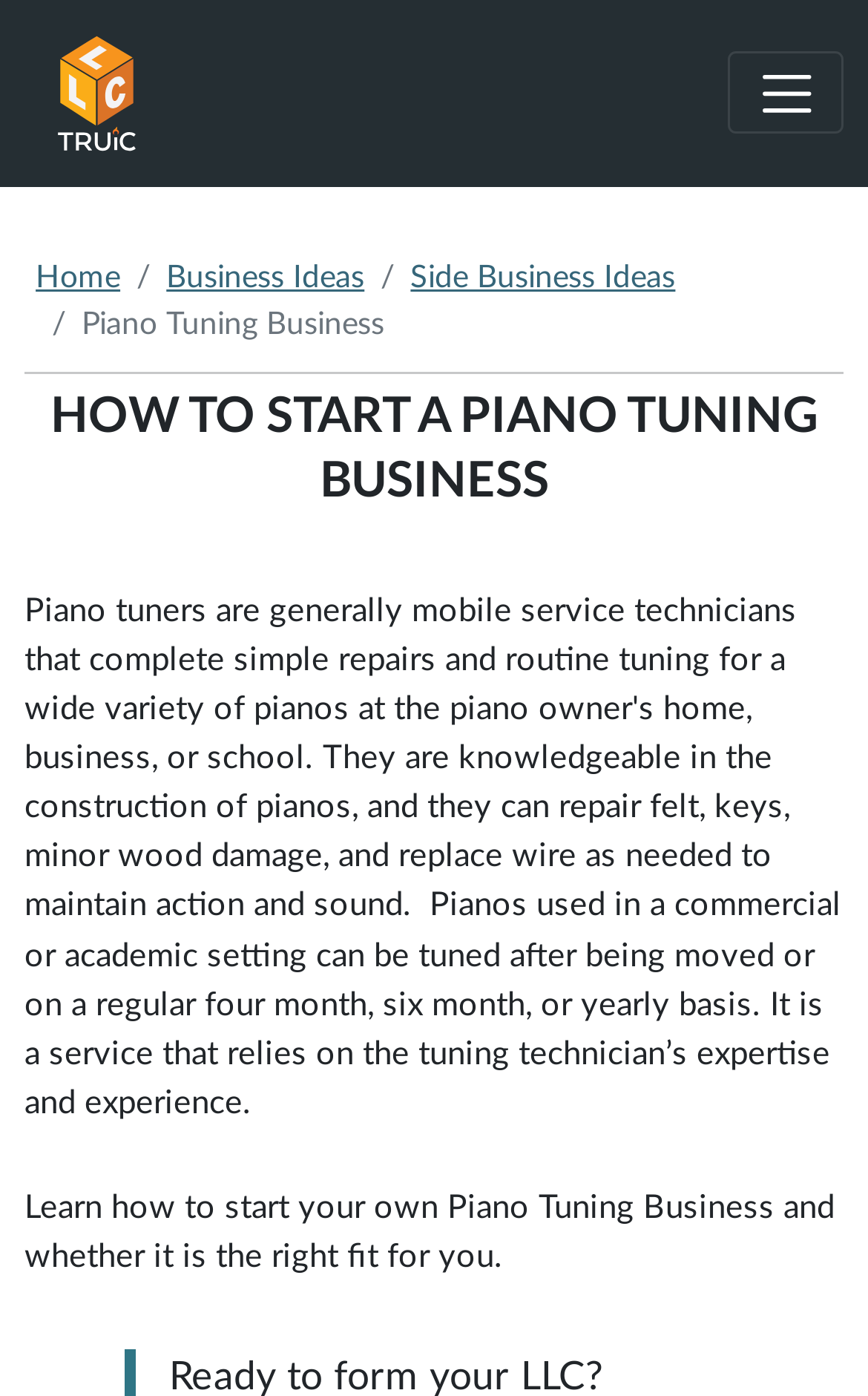Answer in one word or a short phrase: 
How many navigation links are in the breadcrumb?

4